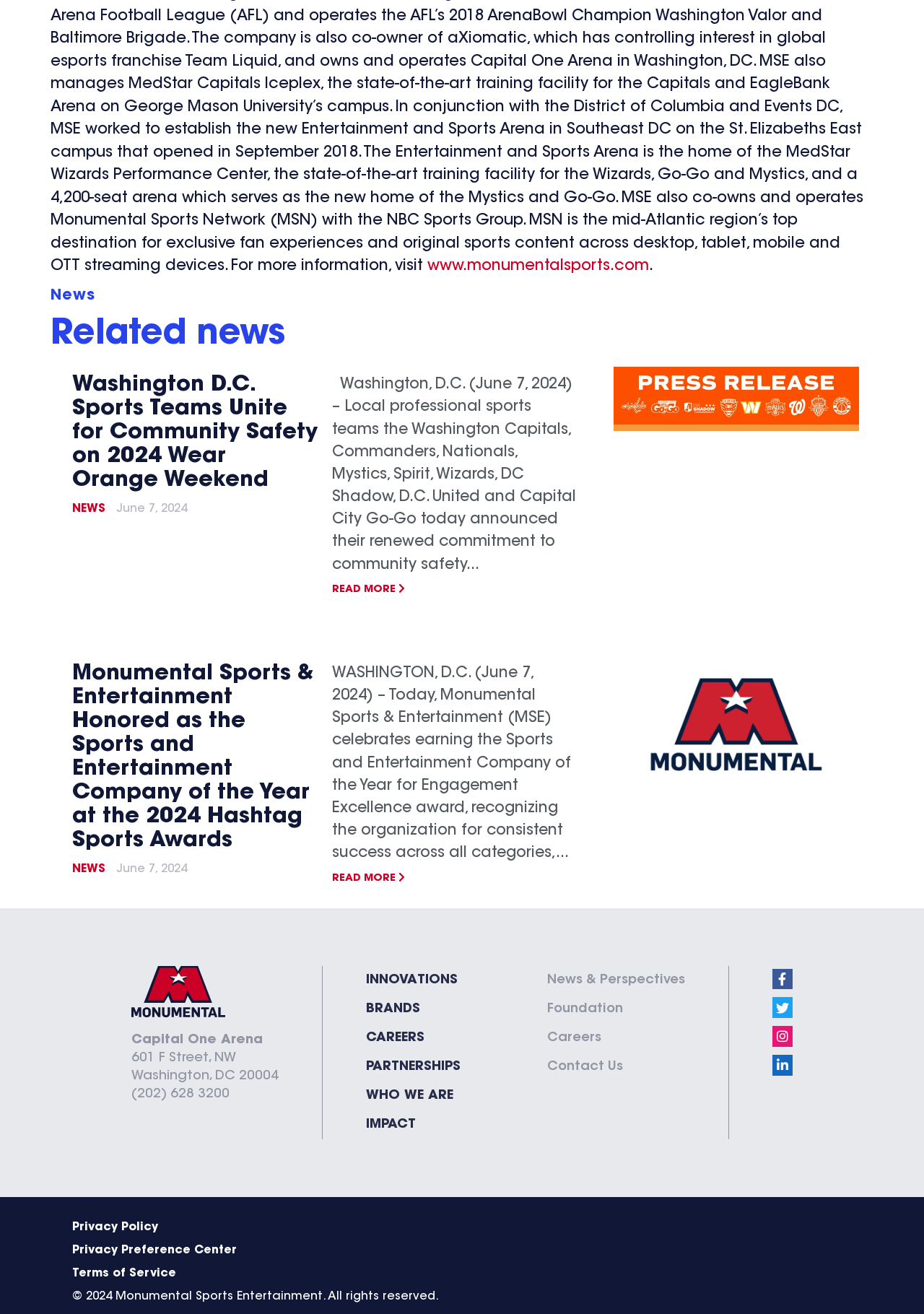Can you identify the bounding box coordinates of the clickable region needed to carry out this instruction: 'Find a tutor for college students'? The coordinates should be four float numbers within the range of 0 to 1, stated as [left, top, right, bottom].

None